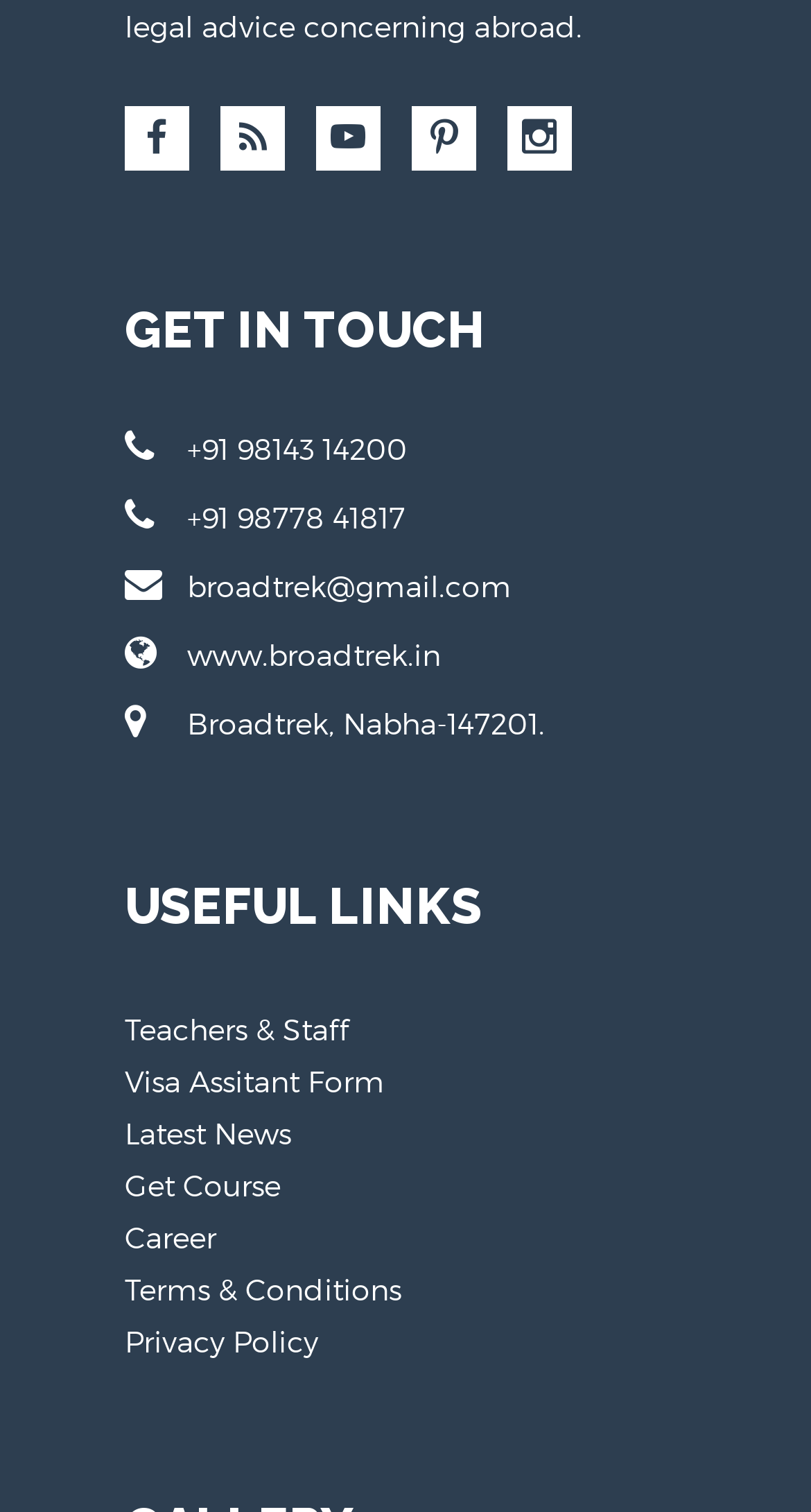Locate the UI element described by Get Course and provide its bounding box coordinates. Use the format (top-left x, top-left y, bottom-right x, bottom-right y) with all values as floating point numbers between 0 and 1.

[0.154, 0.771, 0.346, 0.795]